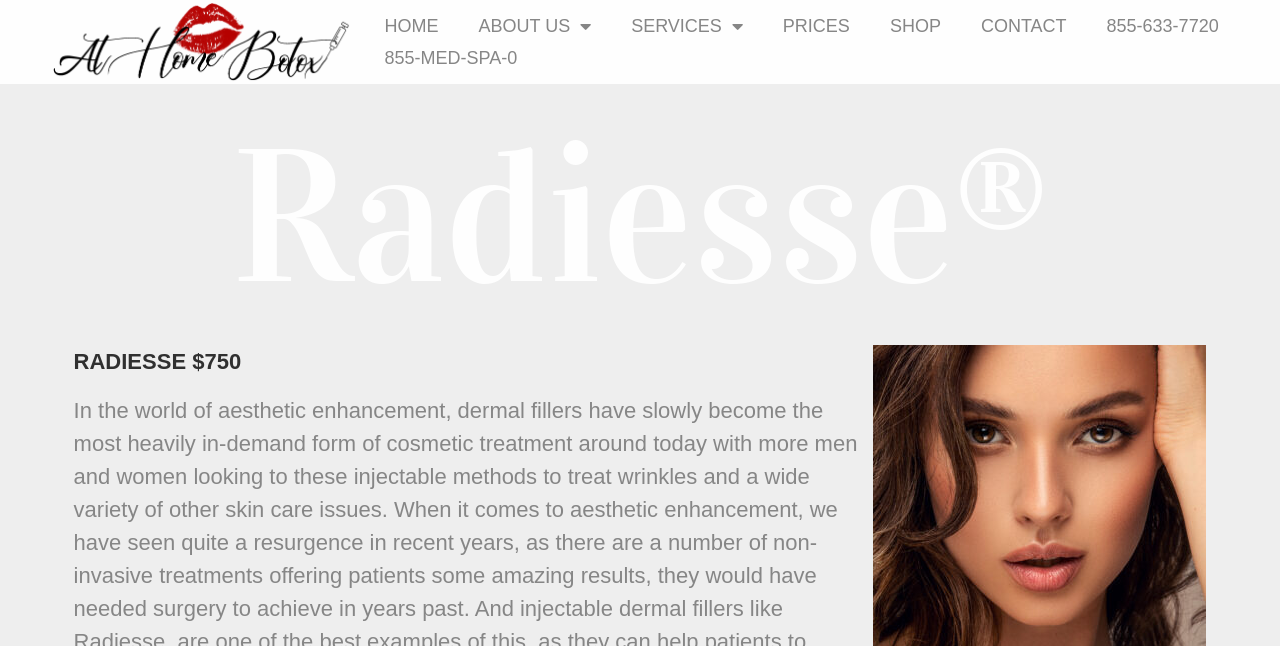Please find the bounding box for the UI element described by: "855-MED-SPA-0".

[0.285, 0.065, 0.42, 0.115]